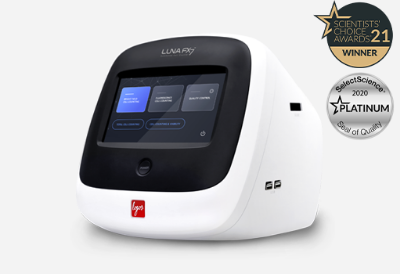Provide a brief response to the question below using one word or phrase:
What award did the LUNA-FX7 win in 2021?

Scientist's Choice Awards